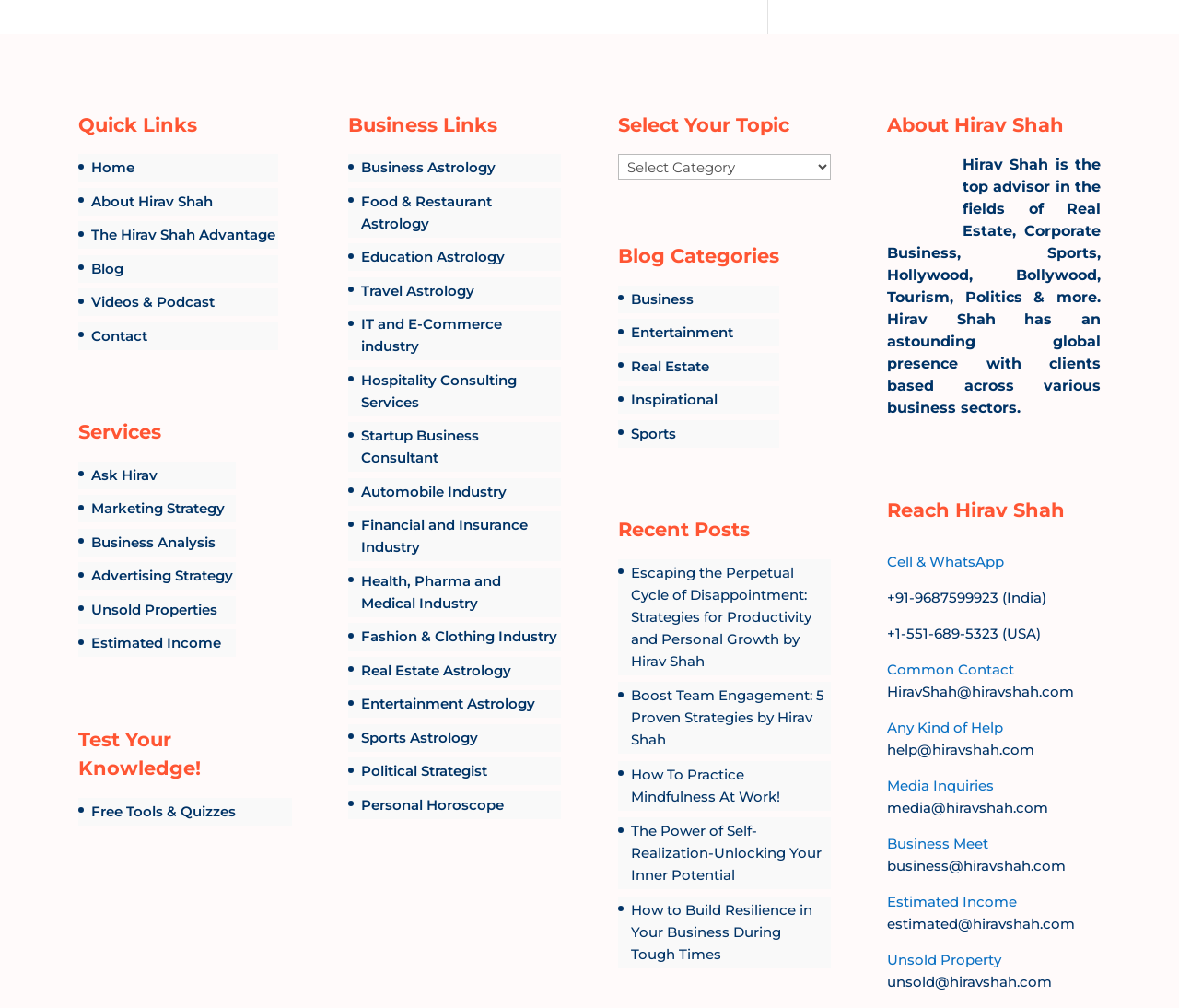How many contact email addresses are provided?
Using the image as a reference, answer the question in detail.

There are five contact email addresses provided, including 'HiravShah@hiravshah.com', 'help@hiravshah.com', 'media@hiravshah.com', 'business@hiravshah.com', and 'estimated@hiravshah.com'.